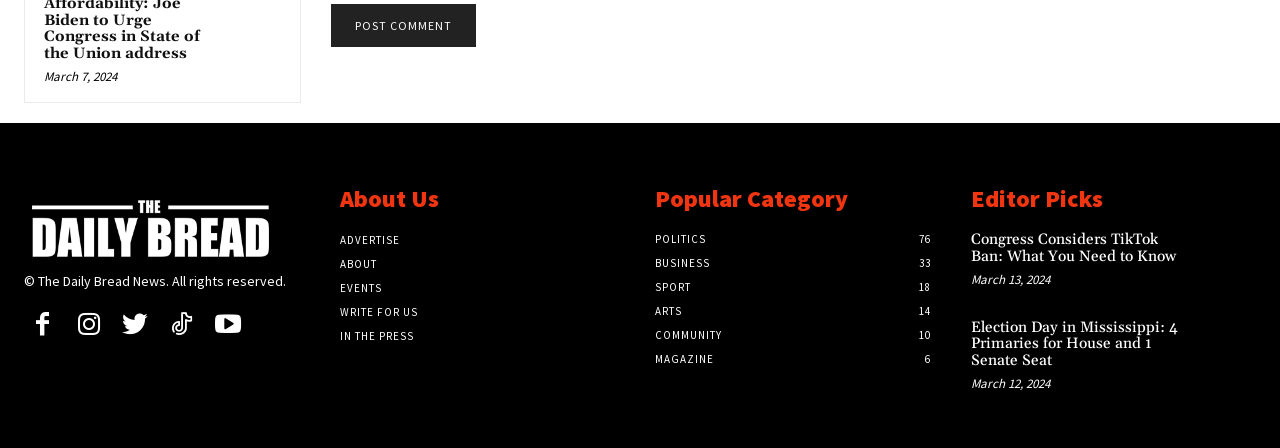Please identify the bounding box coordinates of the area that needs to be clicked to follow this instruction: "Check 'Congress Considers TikTok Ban: What You Need to Know'".

[0.937, 0.51, 0.981, 0.637]